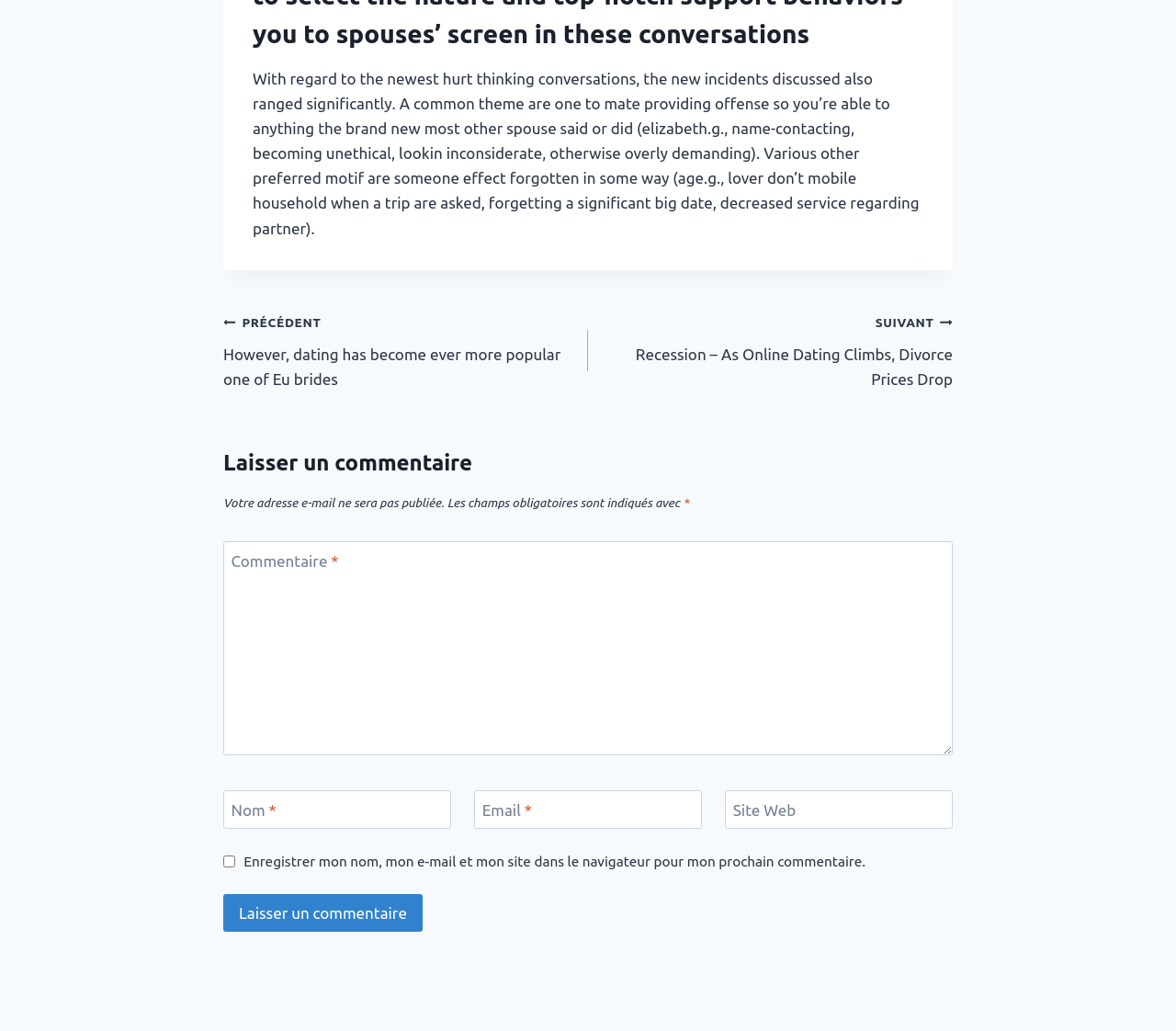What is the purpose of the textbox labeled 'Commentaire *'?
Analyze the image and deliver a detailed answer to the question.

The purpose of the textbox labeled 'Commentaire *' can be inferred from its label and its position on the webpage, which suggests that it is a required field for leaving a comment. This is further supported by the presence of a button labeled 'Laisser un commentaire' below the textbox.